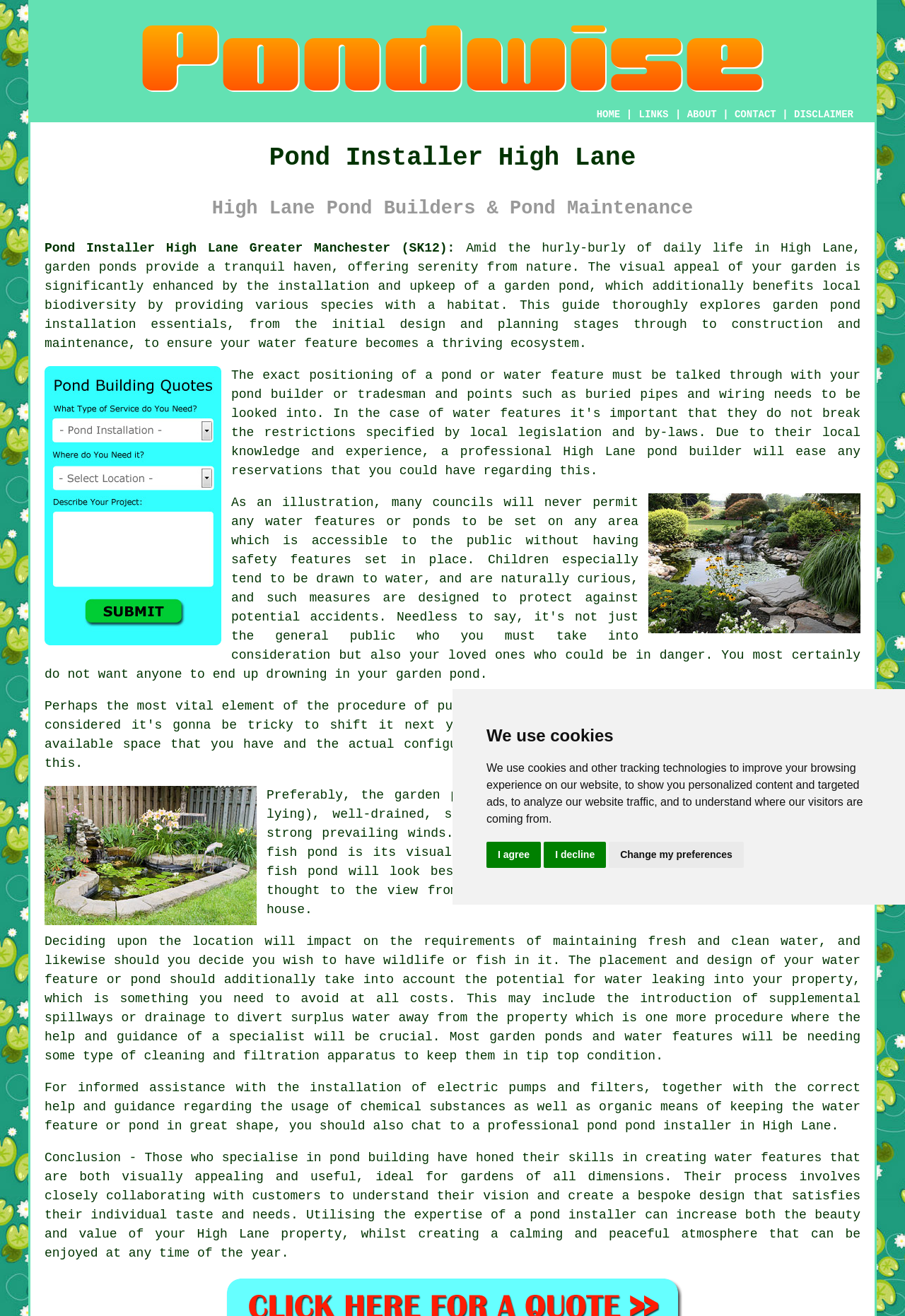What is the purpose of a garden pond? From the image, respond with a single word or brief phrase.

Provide a tranquil haven